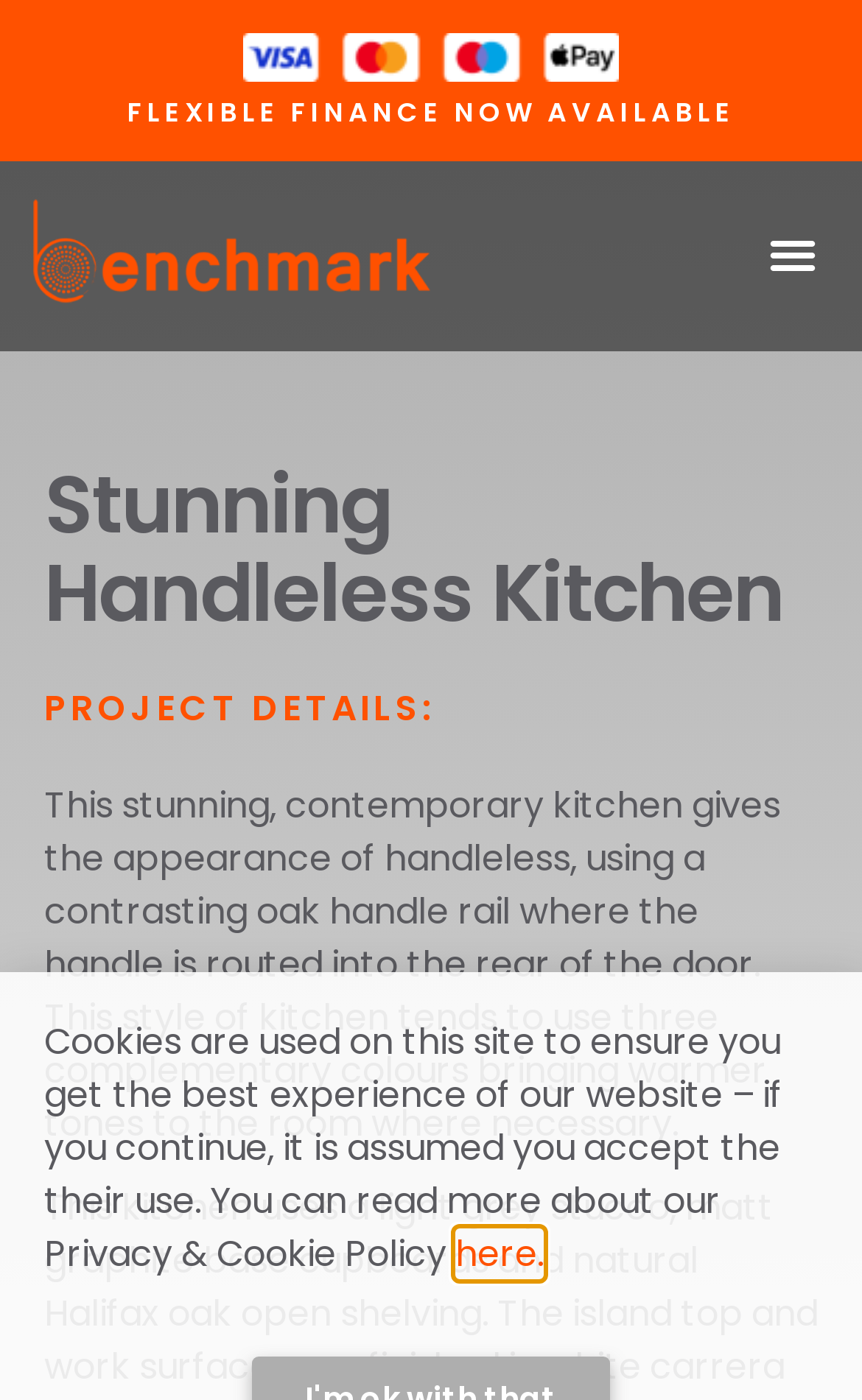Provide the bounding box coordinates of the HTML element described by the text: "Flexible finance now available". The coordinates should be in the format [left, top, right, bottom] with values between 0 and 1.

[0.147, 0.066, 0.853, 0.093]